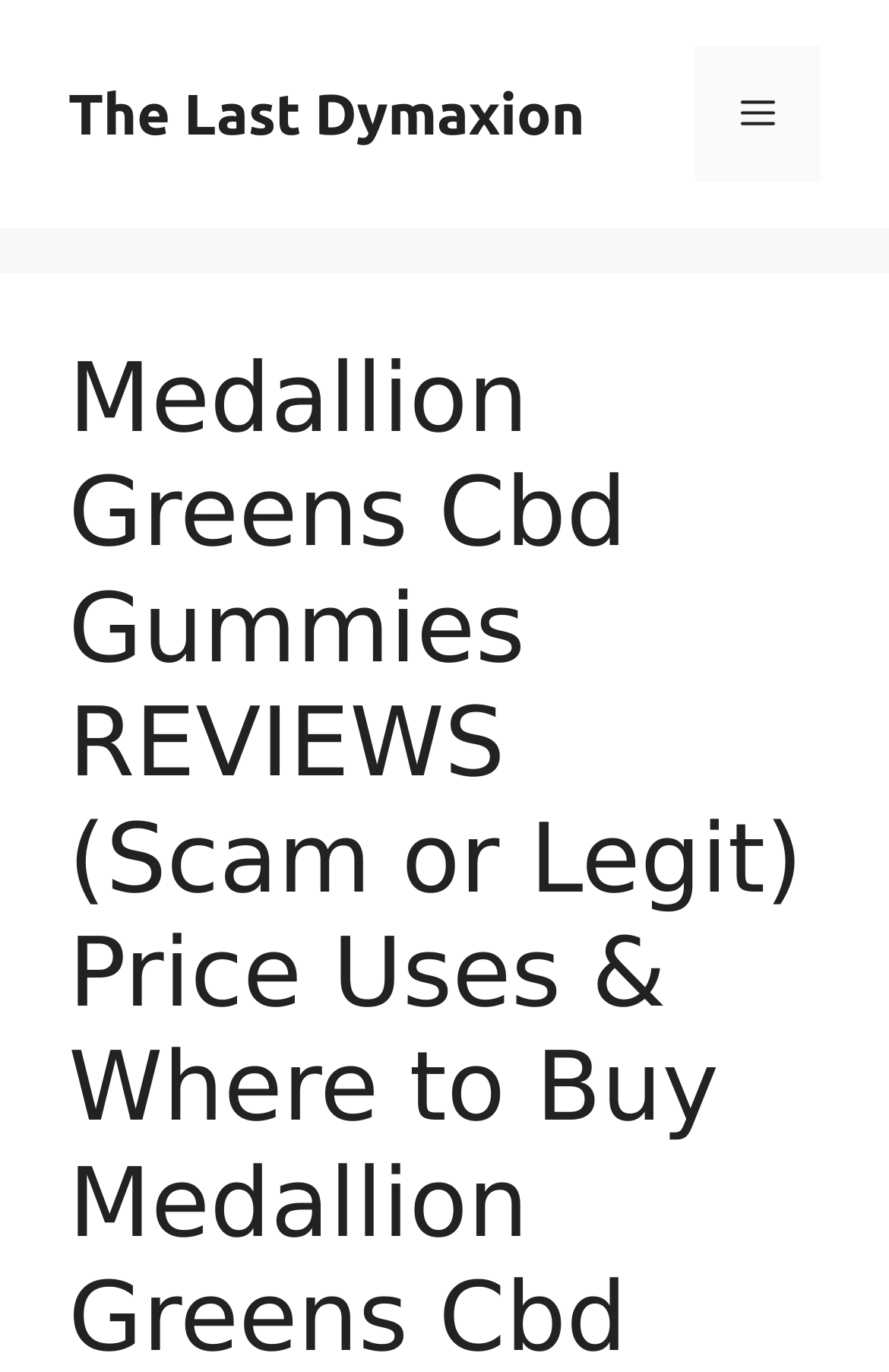Find the coordinates for the bounding box of the element with this description: "Menu".

[0.782, 0.033, 0.923, 0.133]